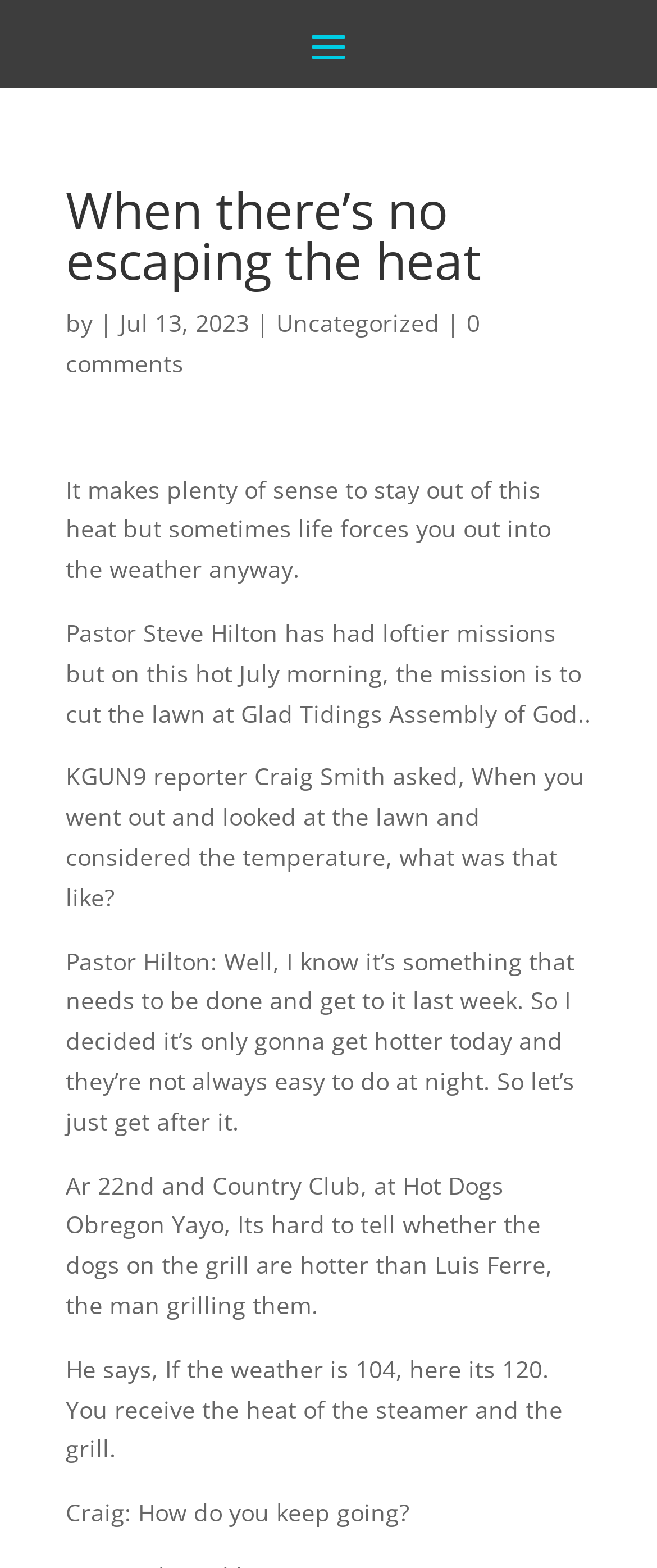Provide a brief response using a word or short phrase to this question:
What is Luis Ferre doing at Hot Dogs Obregon Yayo?

grilling dogs